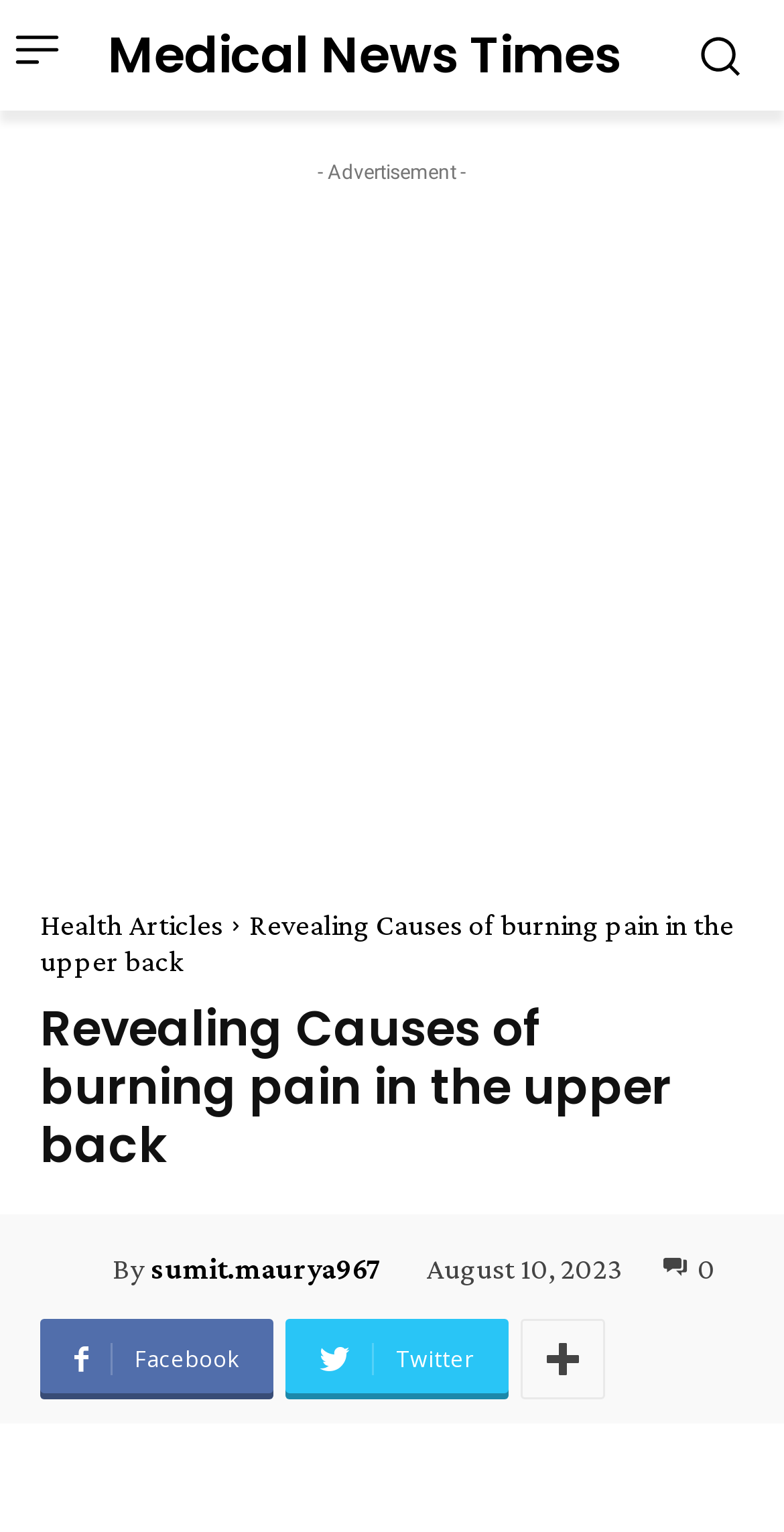Identify the bounding box coordinates of the region I need to click to complete this instruction: "Check the post date".

[0.544, 0.818, 0.795, 0.839]